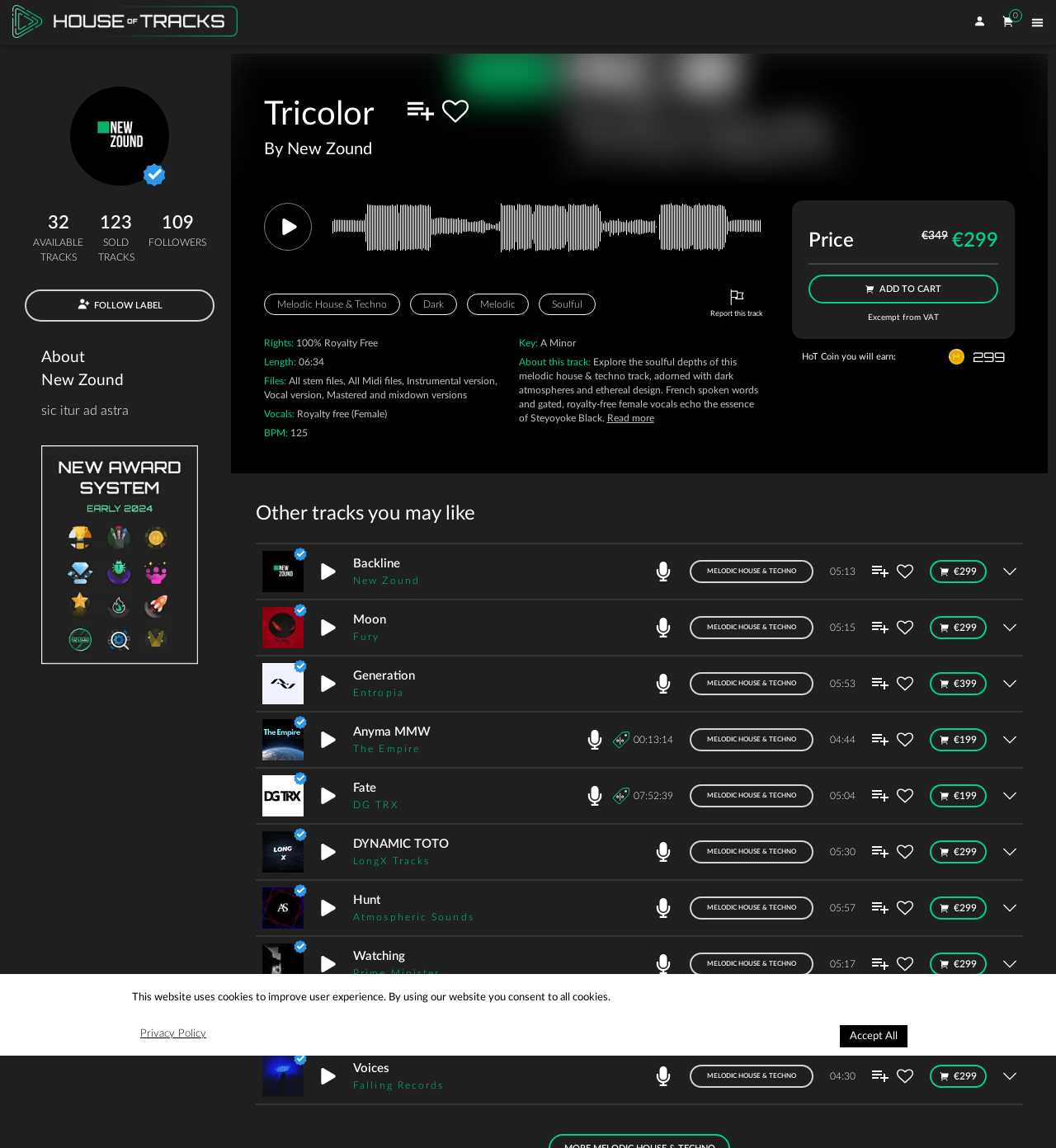Please locate the bounding box coordinates of the element that should be clicked to achieve the given instruction: "Follow the label".

[0.023, 0.252, 0.203, 0.28]